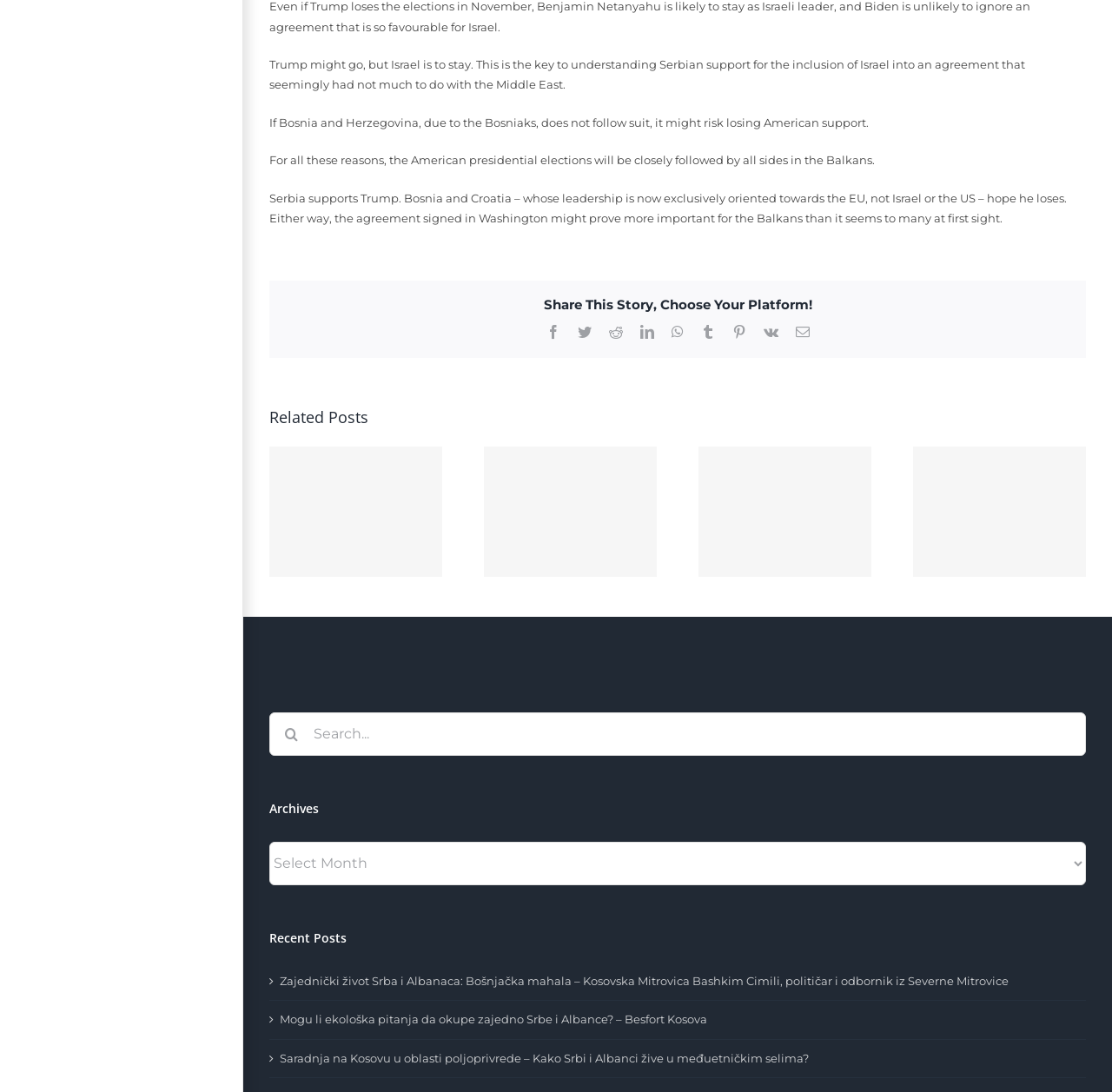Answer succinctly with a single word or phrase:
Where is the 'Archives' section located?

Bottom left